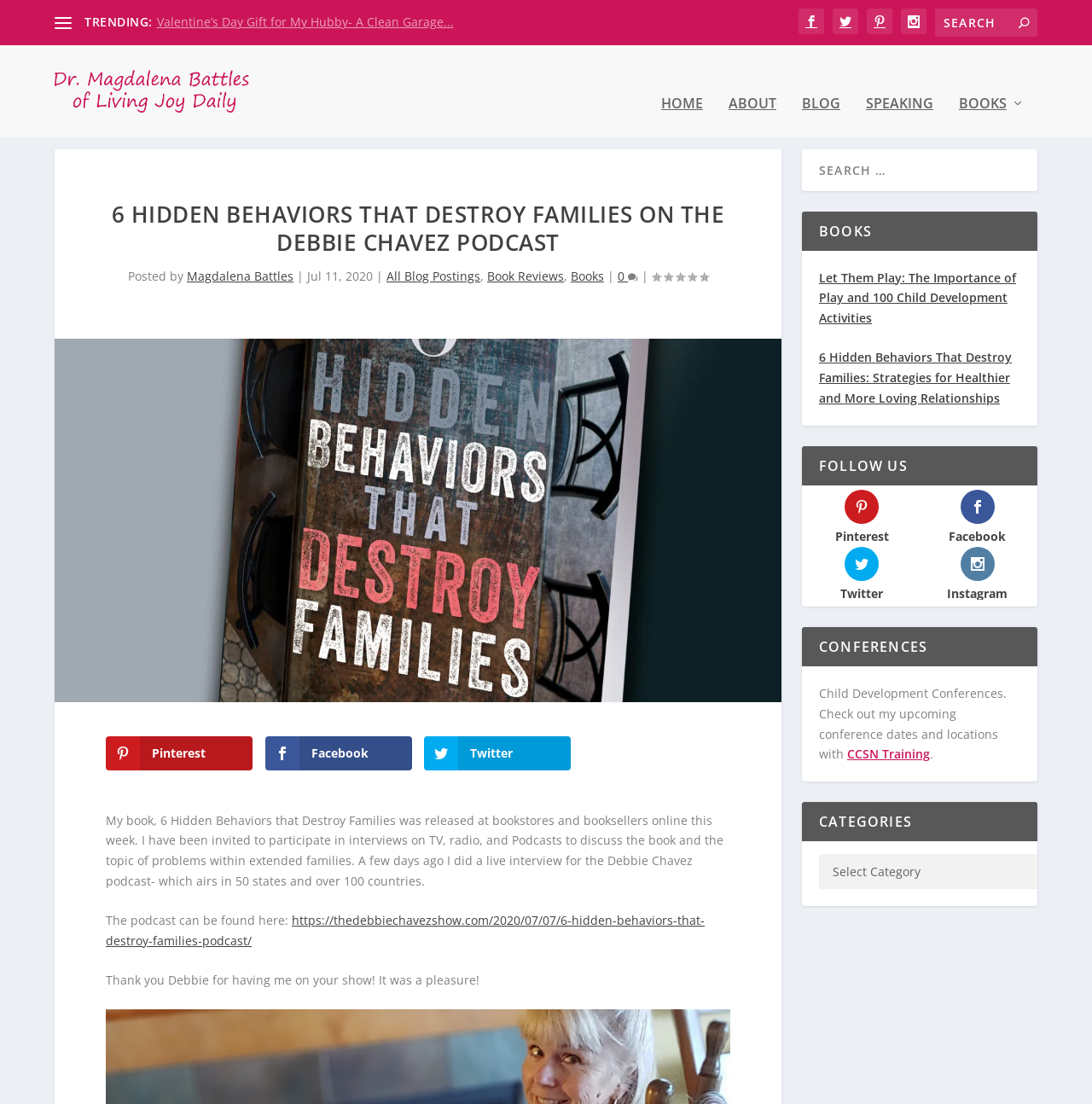Please locate and retrieve the main header text of the webpage.

6 HIDDEN BEHAVIORS THAT DESTROY FAMILIES ON THE DEBBIE CHAVEZ PODCAST